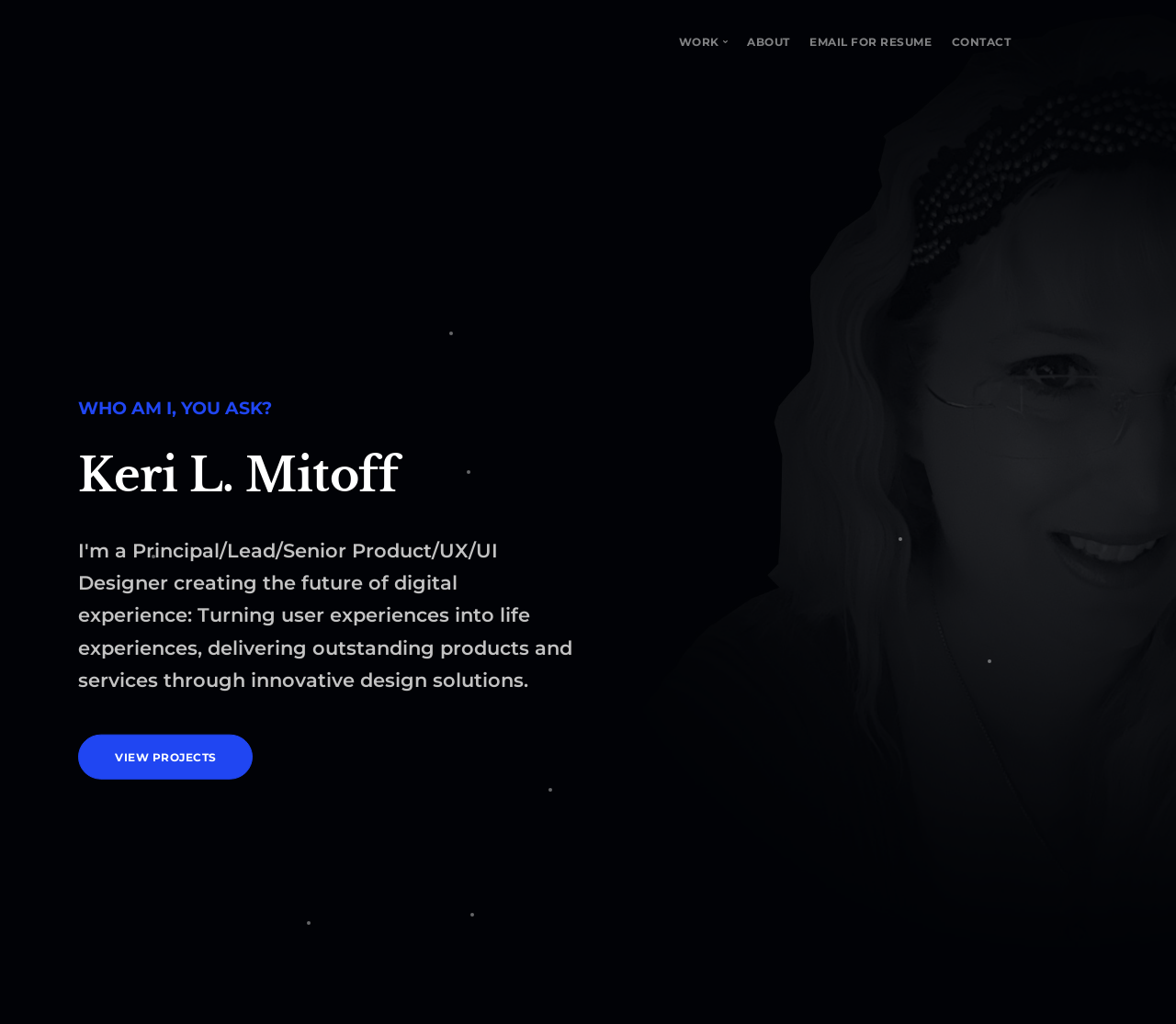Find and generate the main title of the webpage.

Keri L. Mitoff